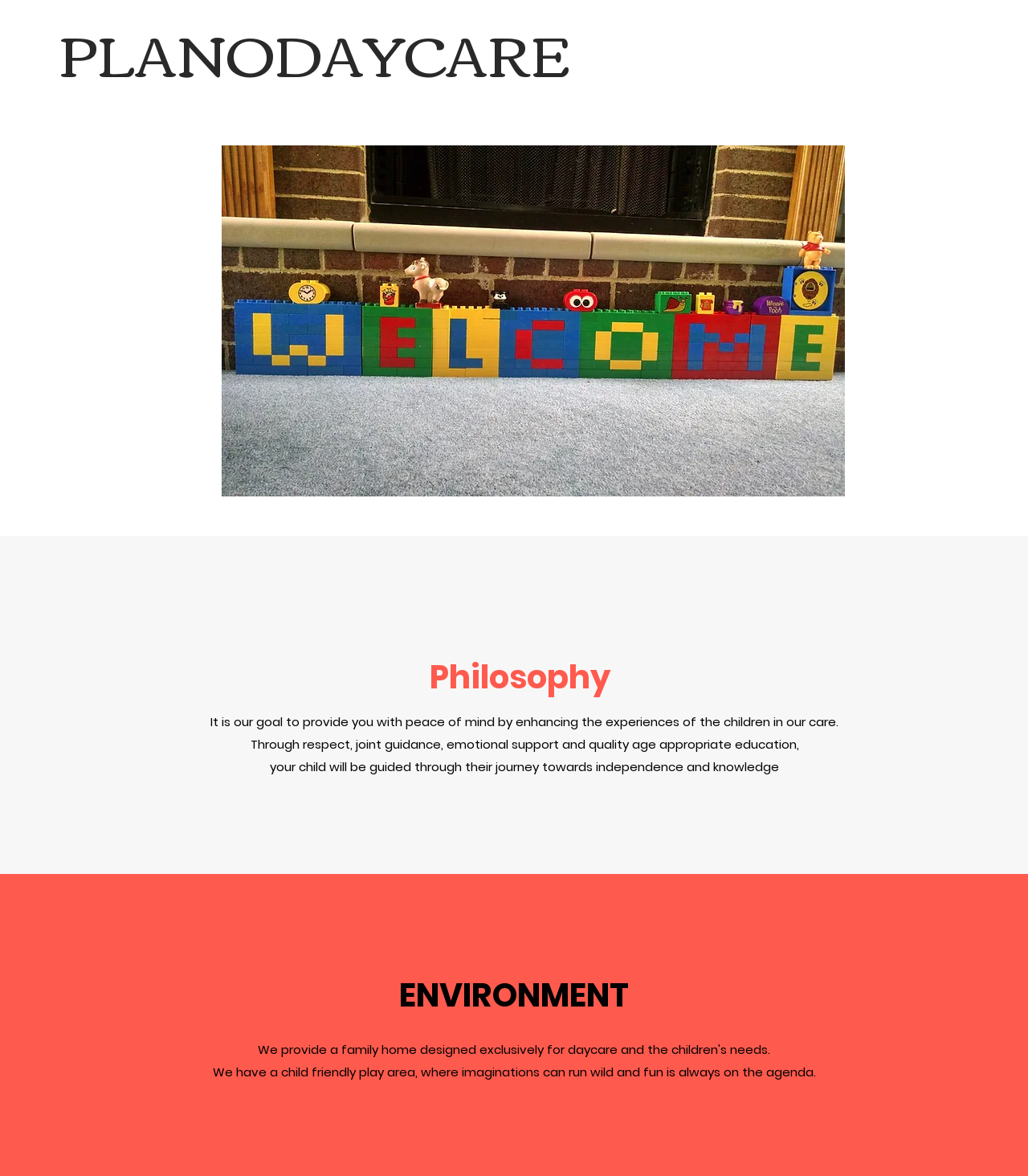What is the name of the daycare?
Using the screenshot, give a one-word or short phrase answer.

PLANODAYCARE